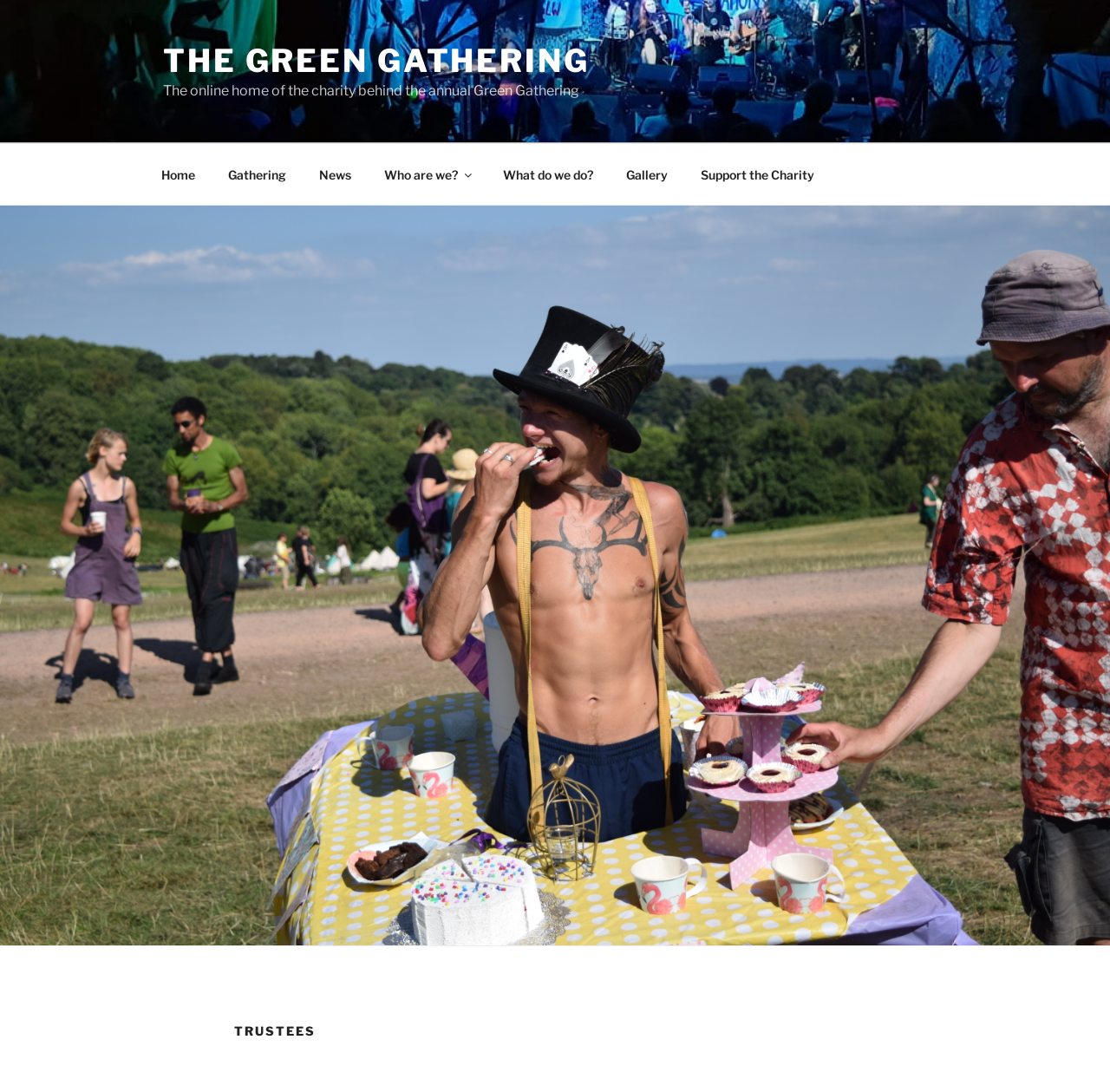Using the details from the image, please elaborate on the following question: How can I support the charity?

The 'Support the Charity' link is located in the top menu, which suggests that clicking on it will provide information on how to support the charity.